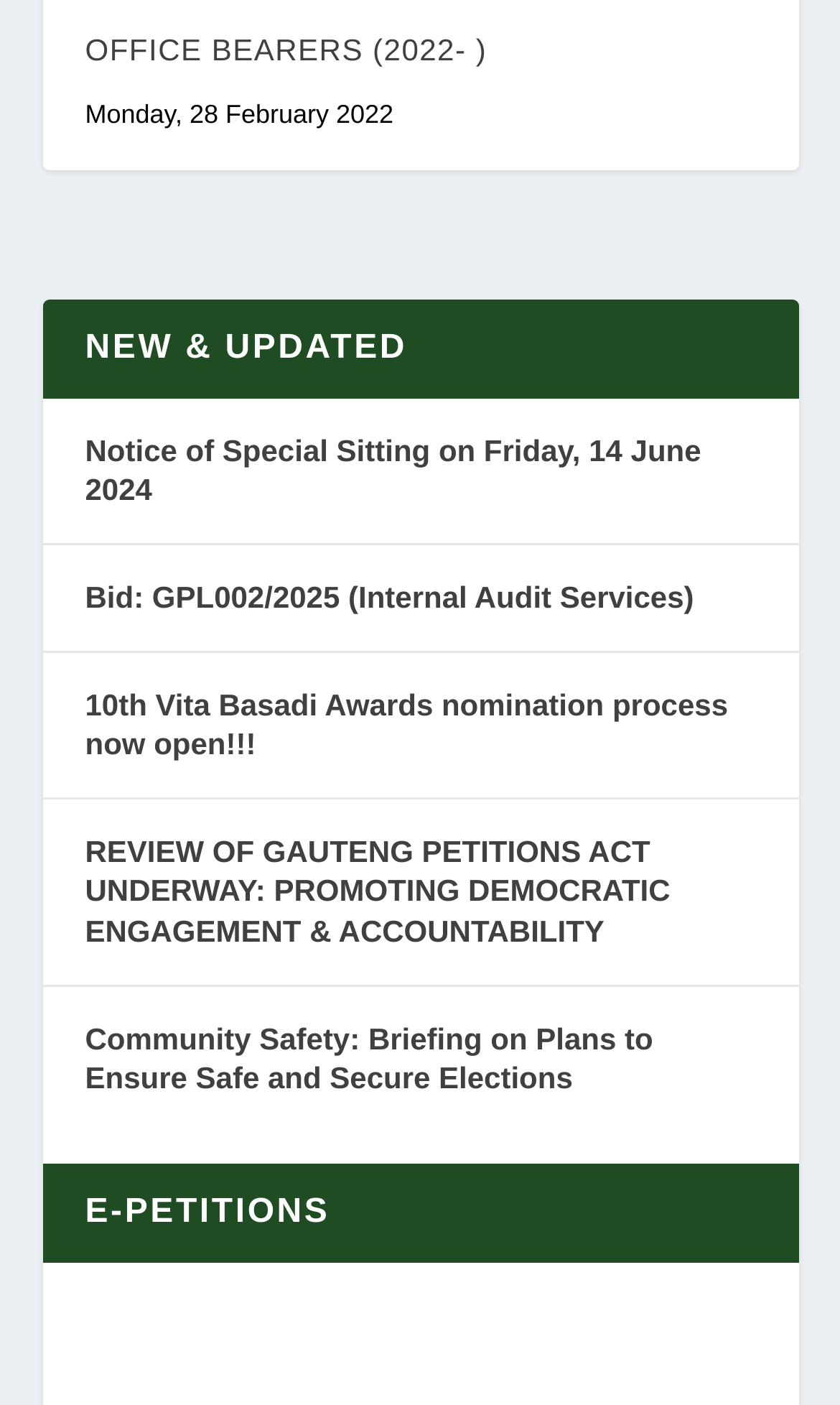Predict the bounding box of the UI element based on the description: "OFFICE BEARERS (2022- )". The coordinates should be four float numbers between 0 and 1, formatted as [left, top, right, bottom].

[0.101, 0.023, 0.58, 0.047]